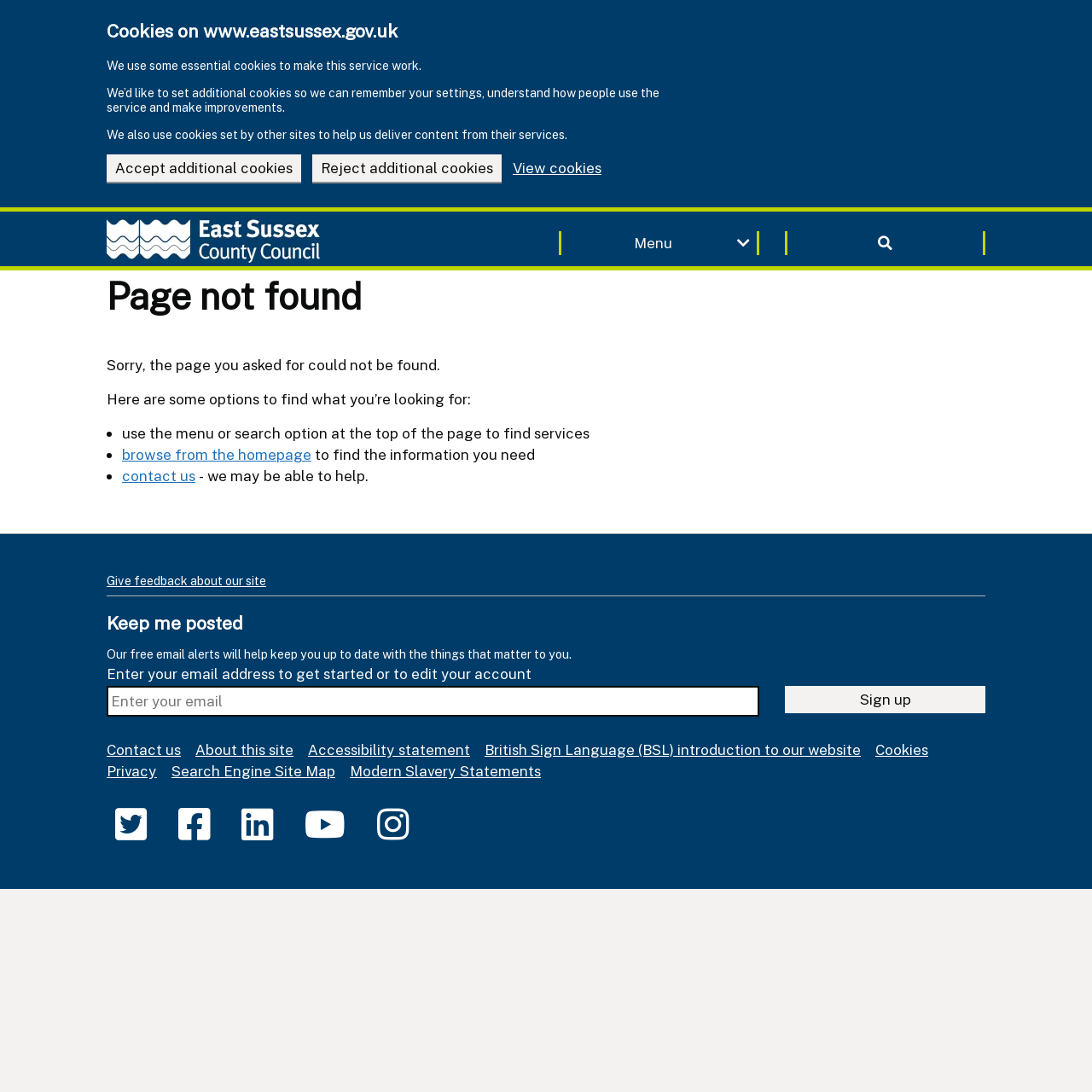Please identify the bounding box coordinates of where to click in order to follow the instruction: "Browse from the homepage".

[0.112, 0.408, 0.285, 0.424]